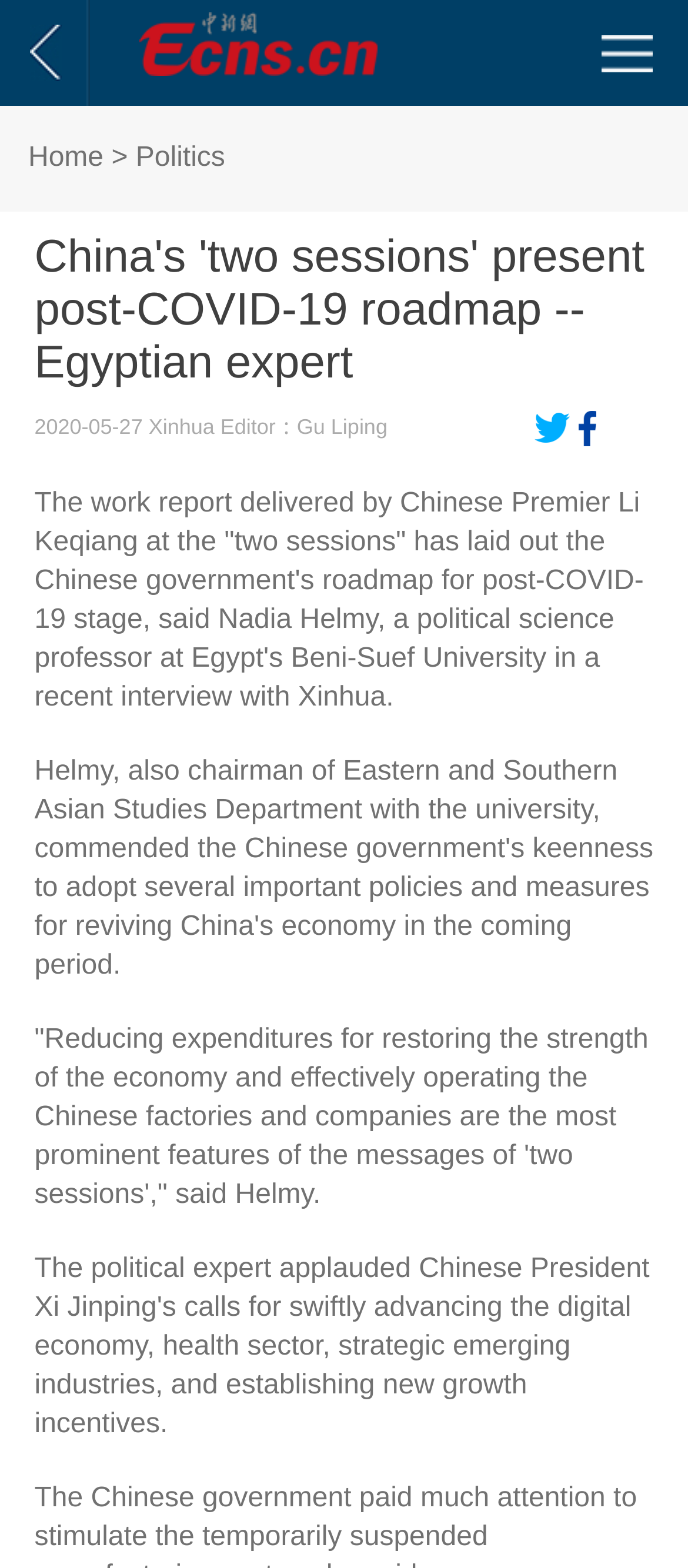Find the bounding box coordinates for the UI element that matches this description: "title="分享到Twitter"".

[0.77, 0.259, 0.834, 0.287]